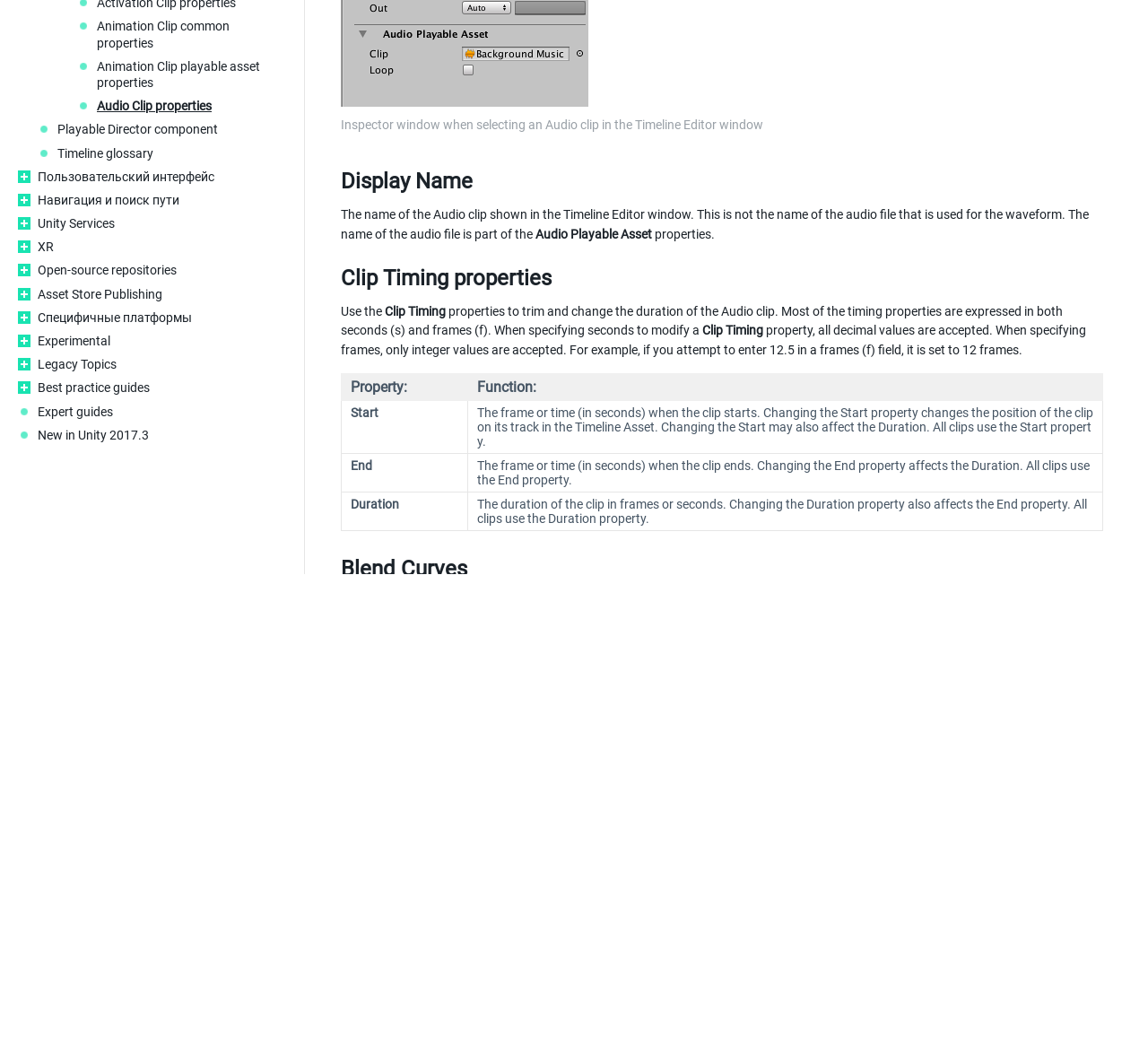Please determine the bounding box coordinates, formatted as (top-left x, top-left y, bottom-right x, bottom-right y), with all values as floating point numbers between 0 and 1. Identify the bounding box of the region described as: Animation Clip playable asset properties

[0.084, 0.056, 0.249, 0.087]